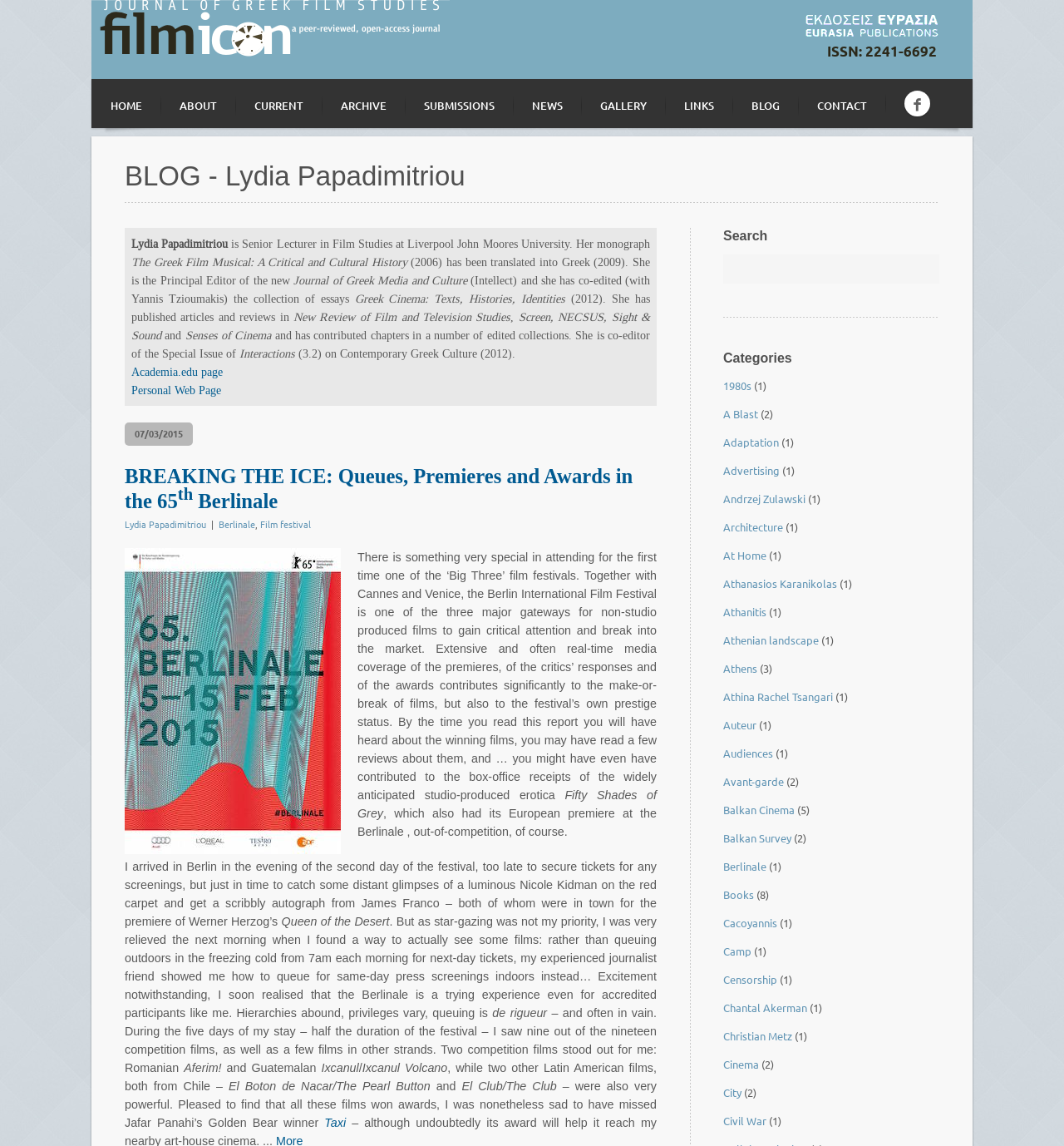Given the element description "Balkan Survey" in the screenshot, predict the bounding box coordinates of that UI element.

[0.68, 0.725, 0.744, 0.737]